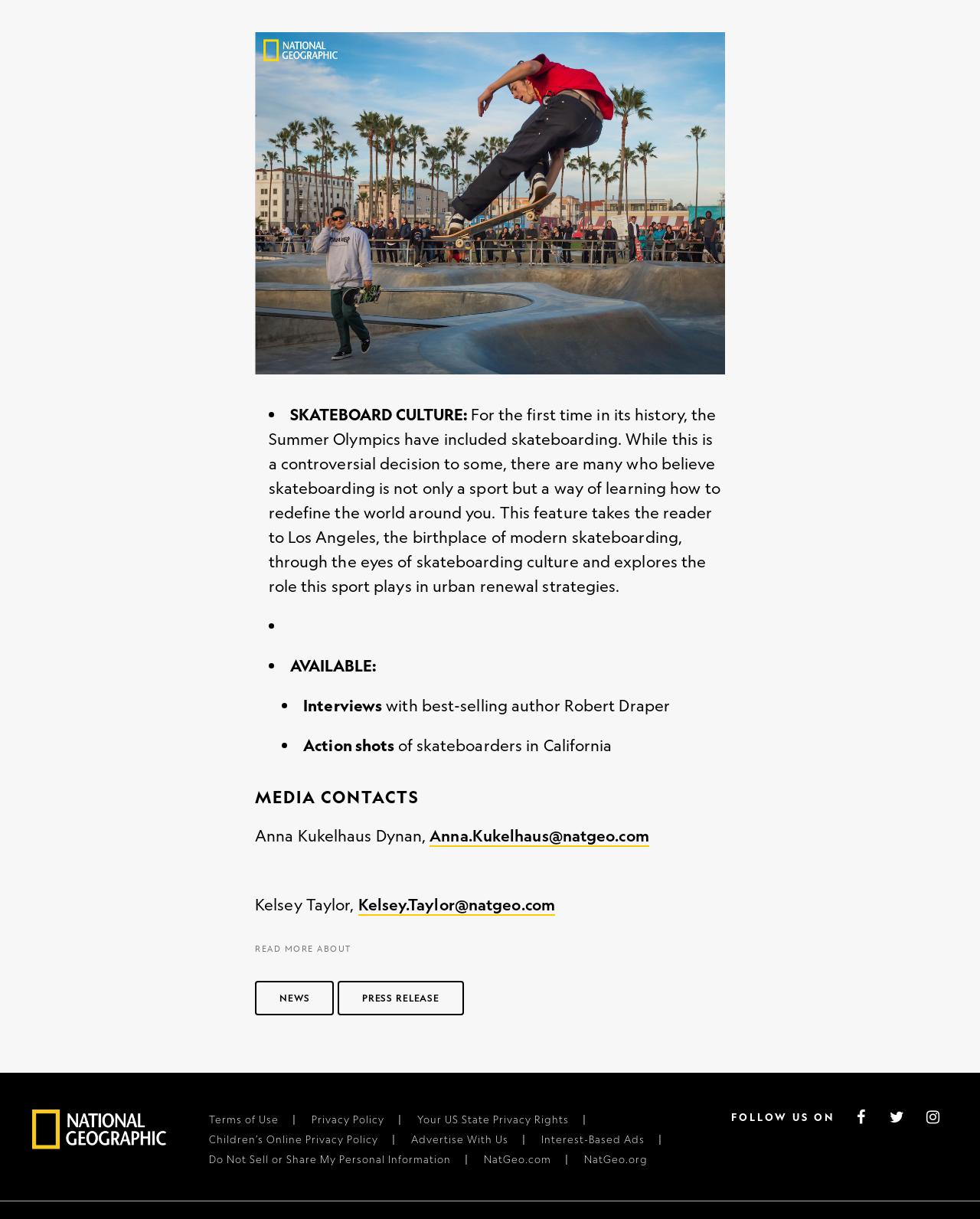Determine the bounding box coordinates (top-left x, top-left y, bottom-right x, bottom-right y) of the UI element described in the following text: Children’s Online Privacy Policy

[0.203, 0.93, 0.396, 0.94]